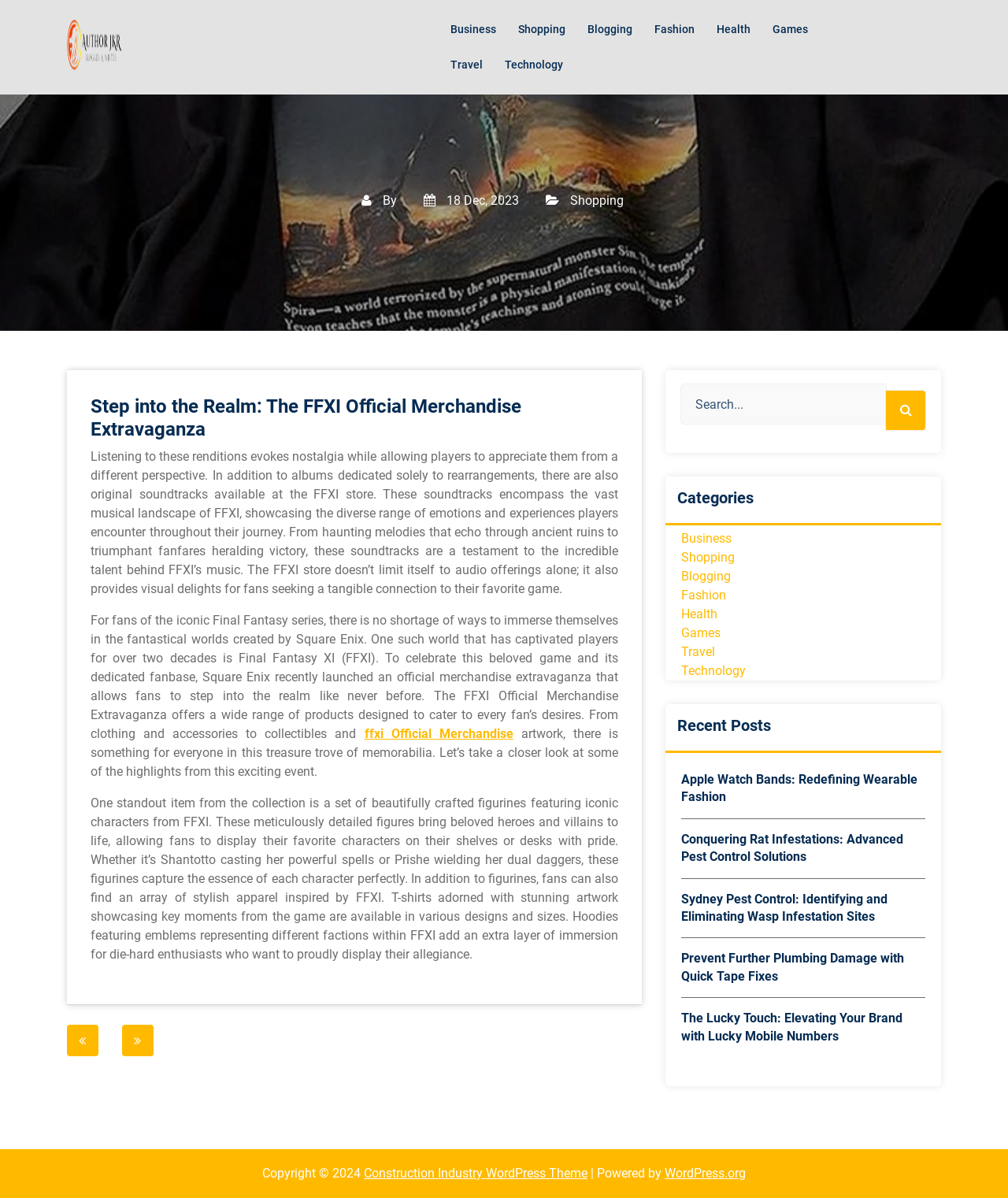Specify the bounding box coordinates of the element's region that should be clicked to achieve the following instruction: "View the 'FFXI Official Merchandise' link". The bounding box coordinates consist of four float numbers between 0 and 1, in the format [left, top, right, bottom].

[0.361, 0.606, 0.509, 0.618]